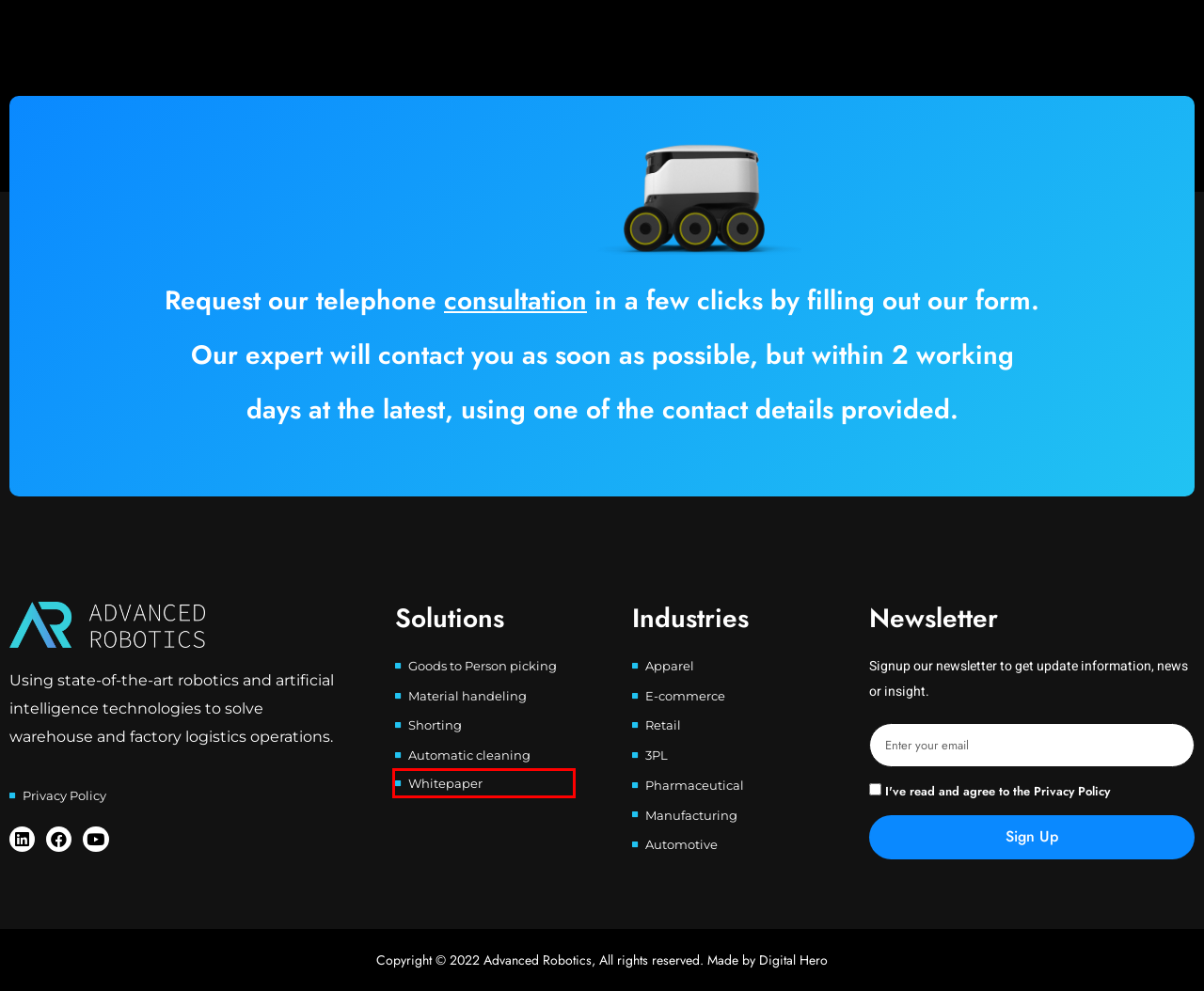You have a screenshot of a webpage with a red rectangle bounding box around a UI element. Choose the best description that matches the new page after clicking the element within the bounding box. The candidate descriptions are:
A. Domain nem található
B. 3PL Industry Robotics Solutions | Advanced Robotics
C. Intelligent Automated Cleaning Services | Advanced Robotics
D. Automated Material handeling solutions | Advanced Robotics
E. Whitepaper | Advanced Robotics
F. Integrated and Efficient Retail Solutions | Advanced Robotics
G. Automated Geek+ Forklift Robot | Advanced Robotics
H. Fully-automated Pharmaceutical Solutions | Advanced Robotics

E